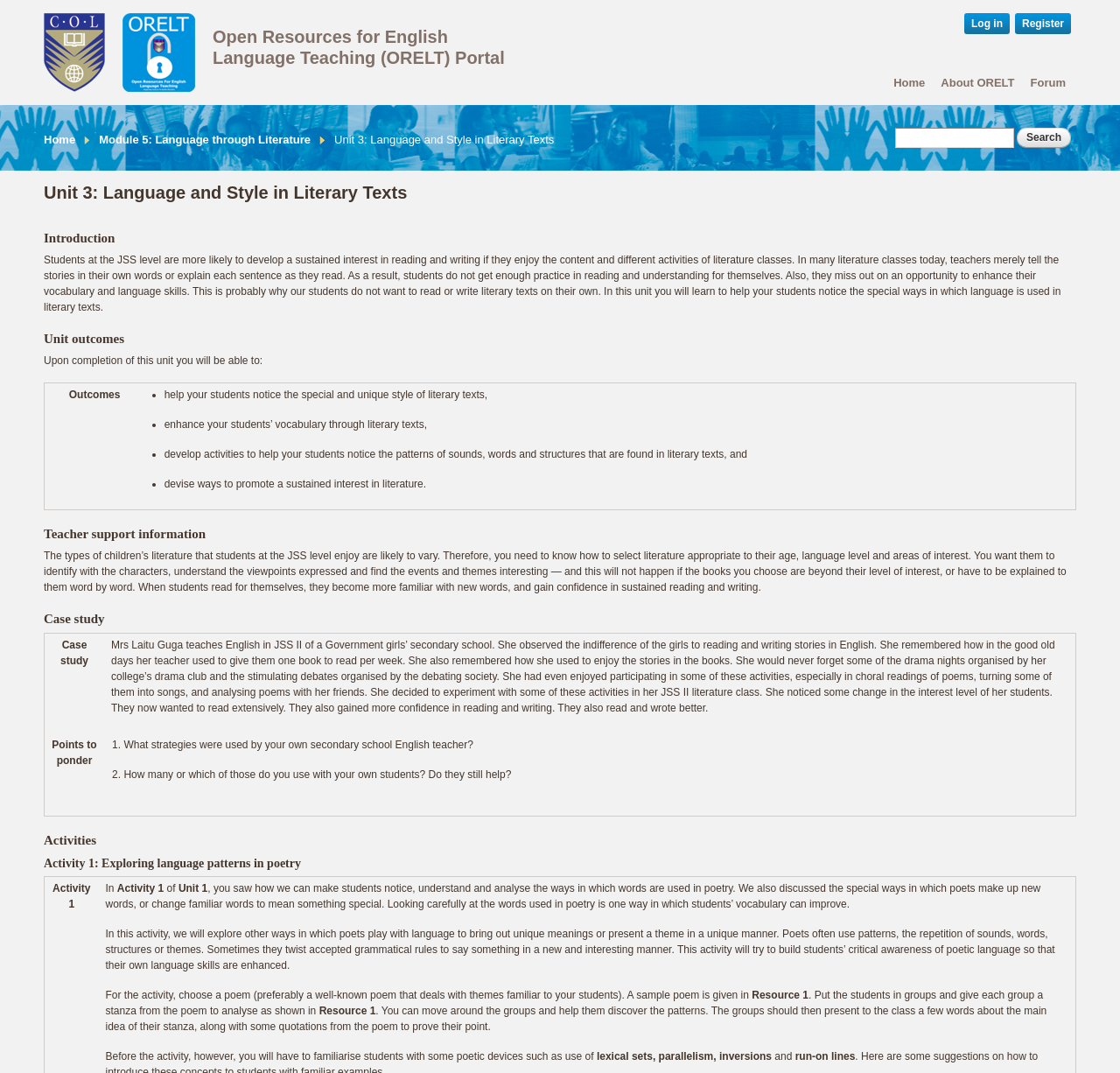What is the topic of Activity 1?
Please ensure your answer to the question is detailed and covers all necessary aspects.

The topic of Activity 1 is mentioned in the 'Activities' section, where it is listed as 'Activity 1: Exploring language patterns in poetry'. This activity is likely to be related to the unit's outcome of helping students notice language patterns in literary texts.